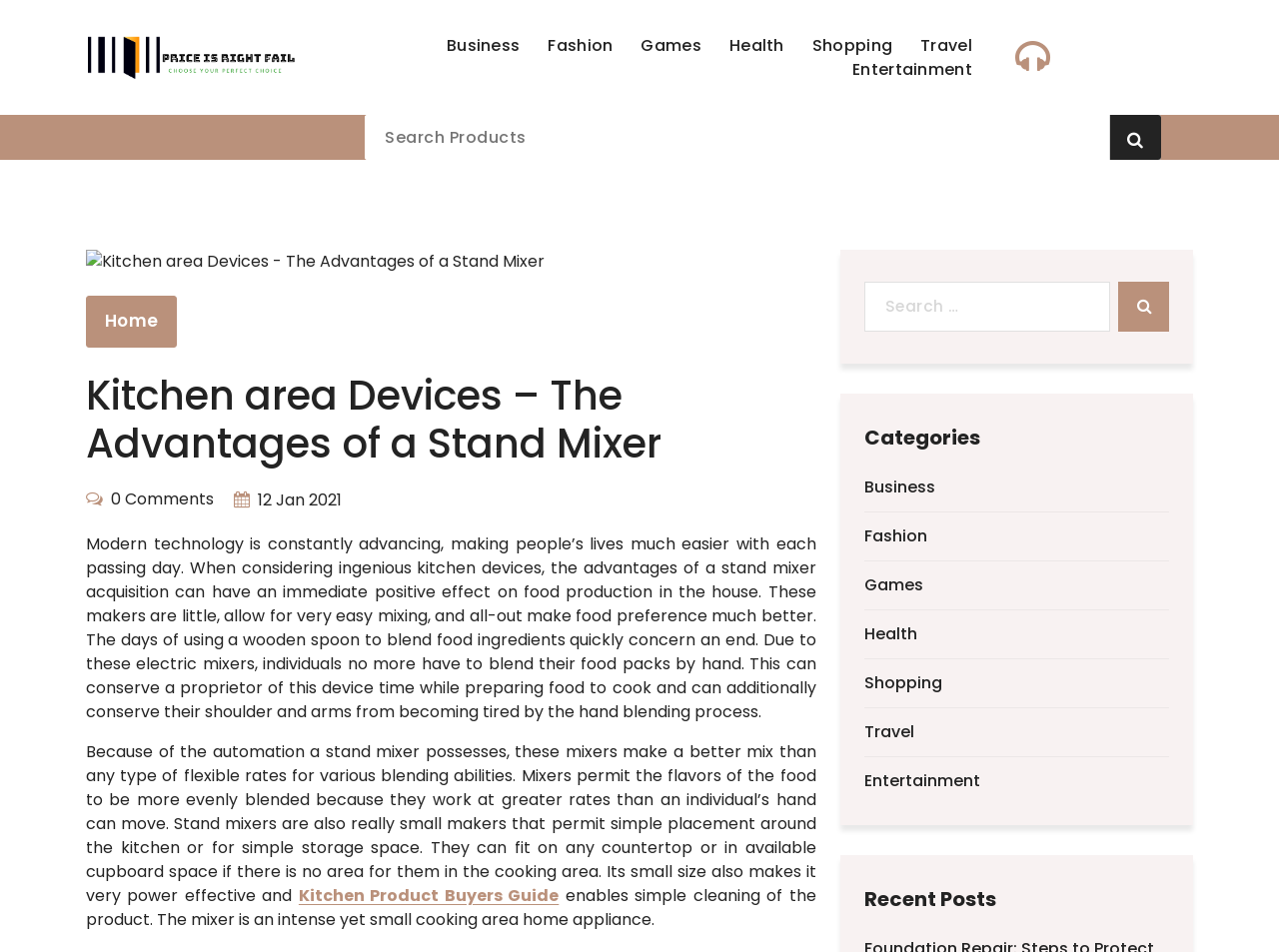Find and specify the bounding box coordinates that correspond to the clickable region for the instruction: "Read the article about kitchen devices".

[0.067, 0.559, 0.638, 0.759]